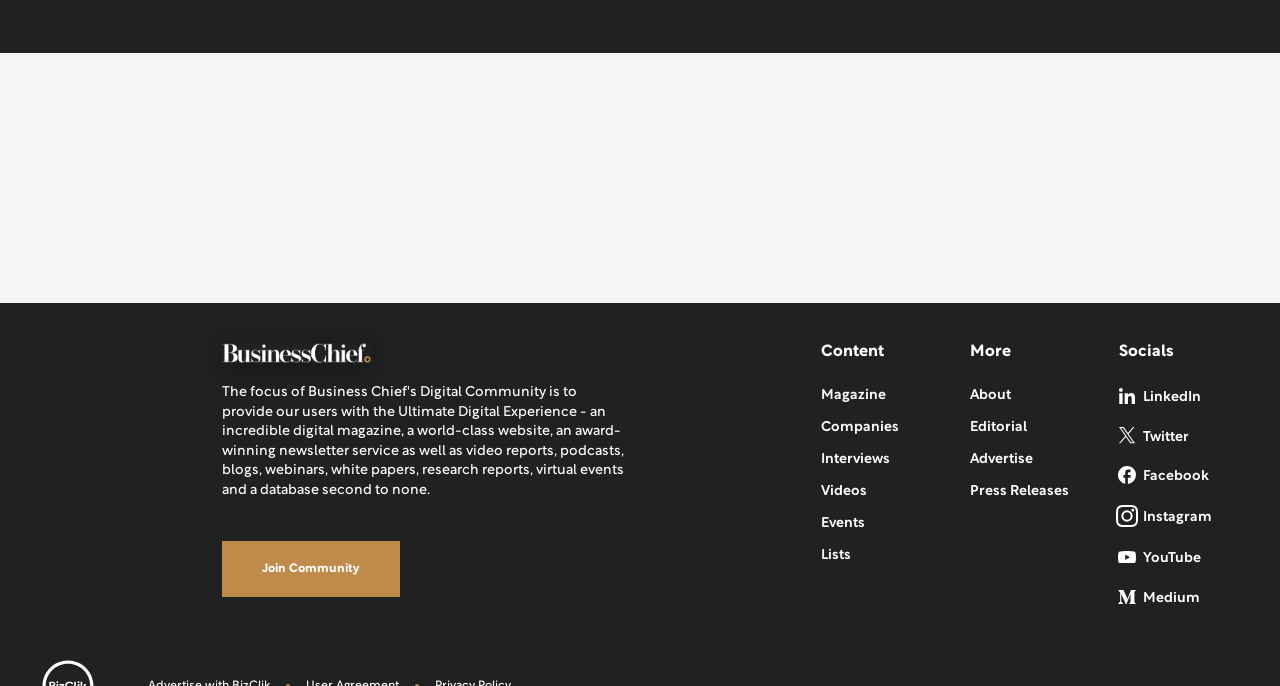Please locate the bounding box coordinates for the element that should be clicked to achieve the following instruction: "Go to Home page". Ensure the coordinates are given as four float numbers between 0 and 1, i.e., [left, top, right, bottom].

None